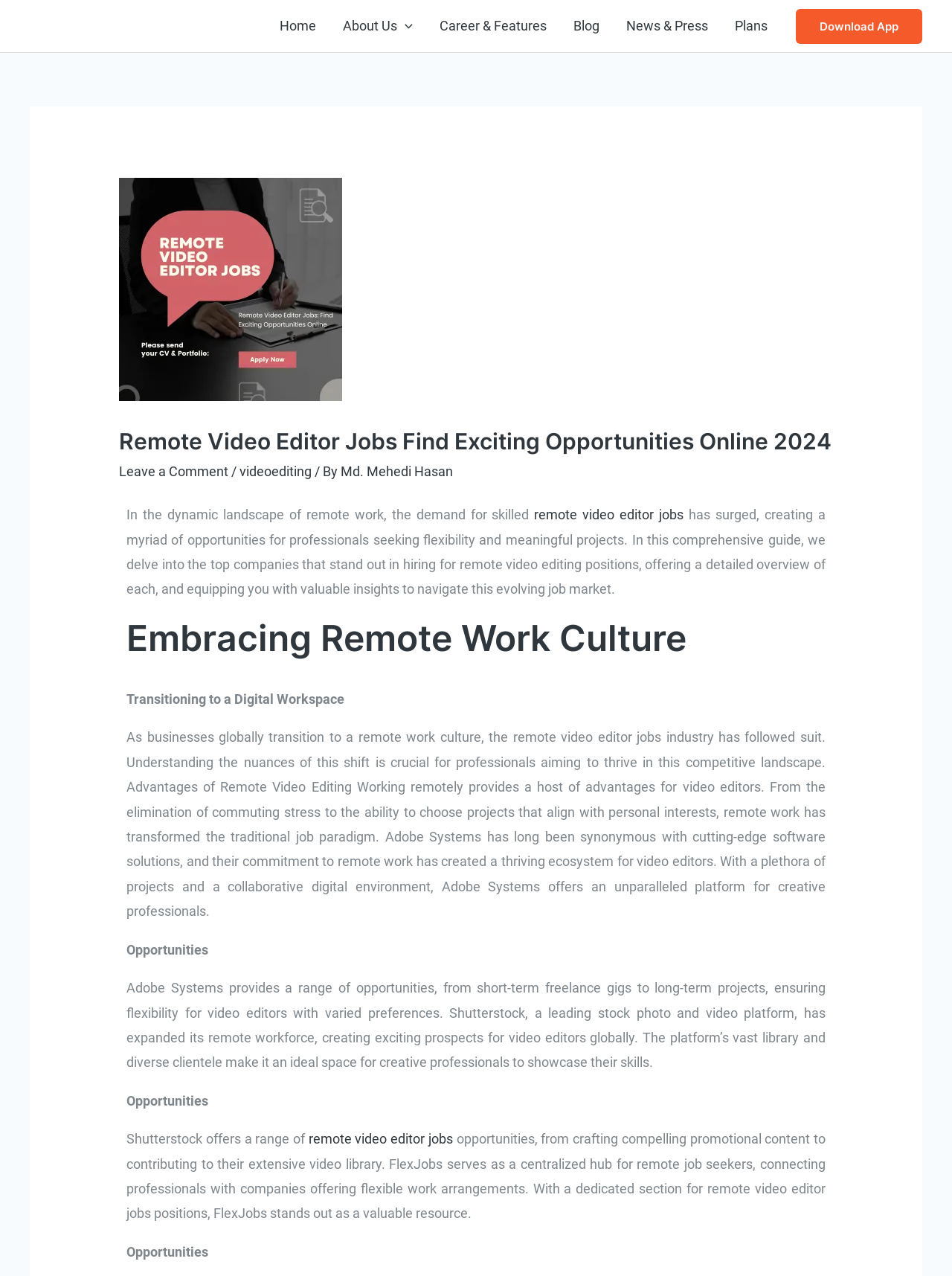Find the bounding box coordinates for the HTML element described in this sentence: "About Us". Provide the coordinates as four float numbers between 0 and 1, in the format [left, top, right, bottom].

[0.346, 0.0, 0.448, 0.041]